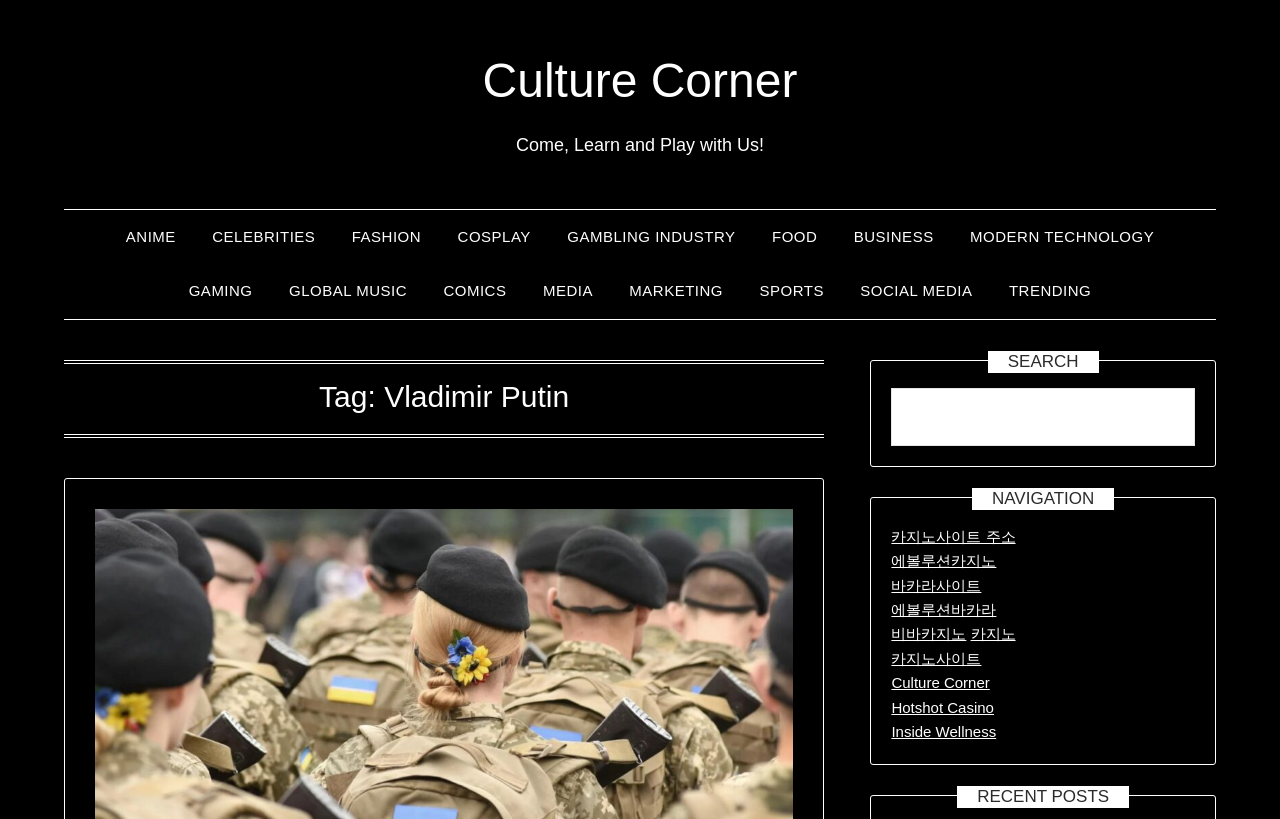What is the purpose of the search box?
Answer the question using a single word or phrase, according to the image.

To search the website